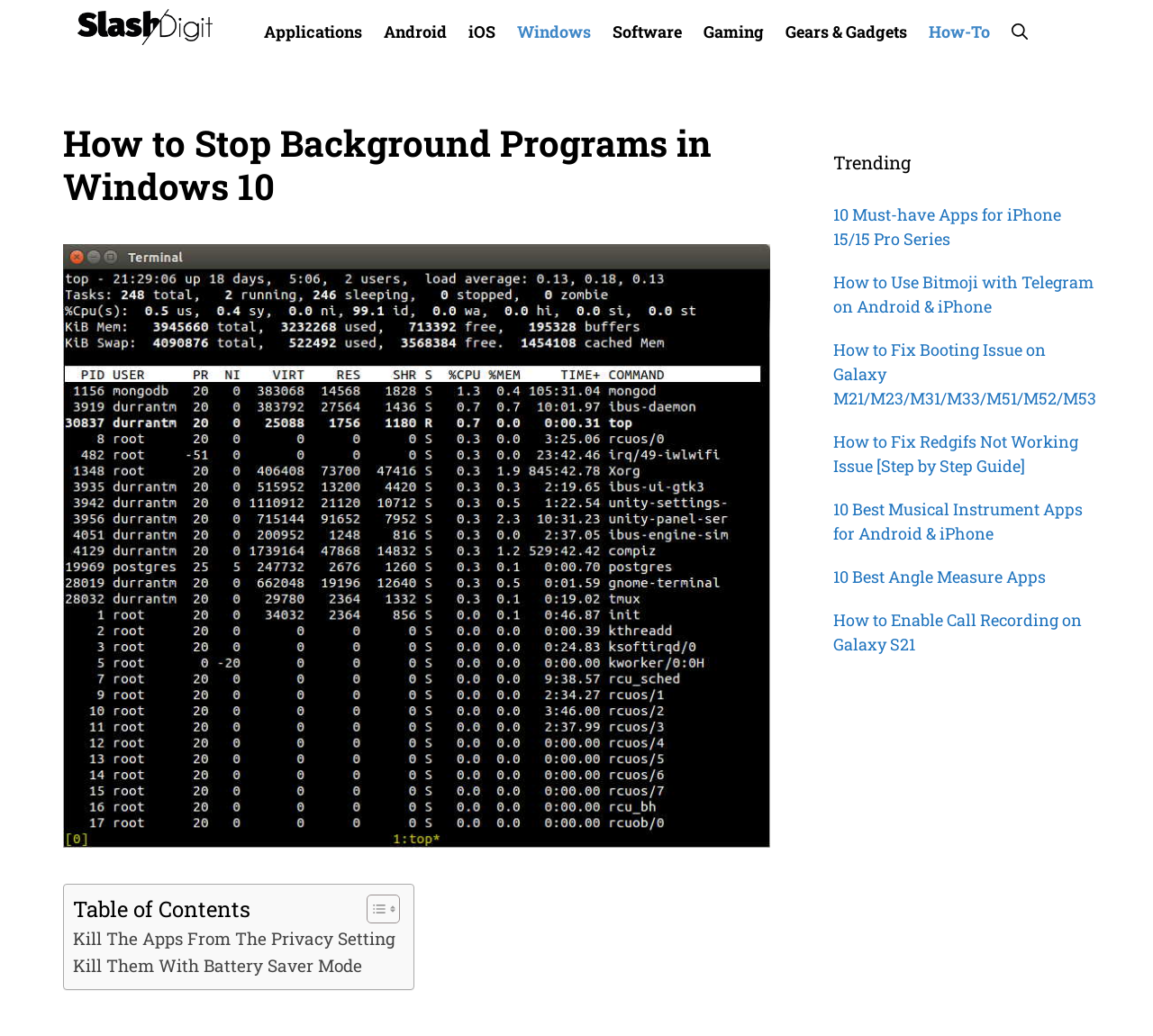How many links are in the main navigation menu? Analyze the screenshot and reply with just one word or a short phrase.

8